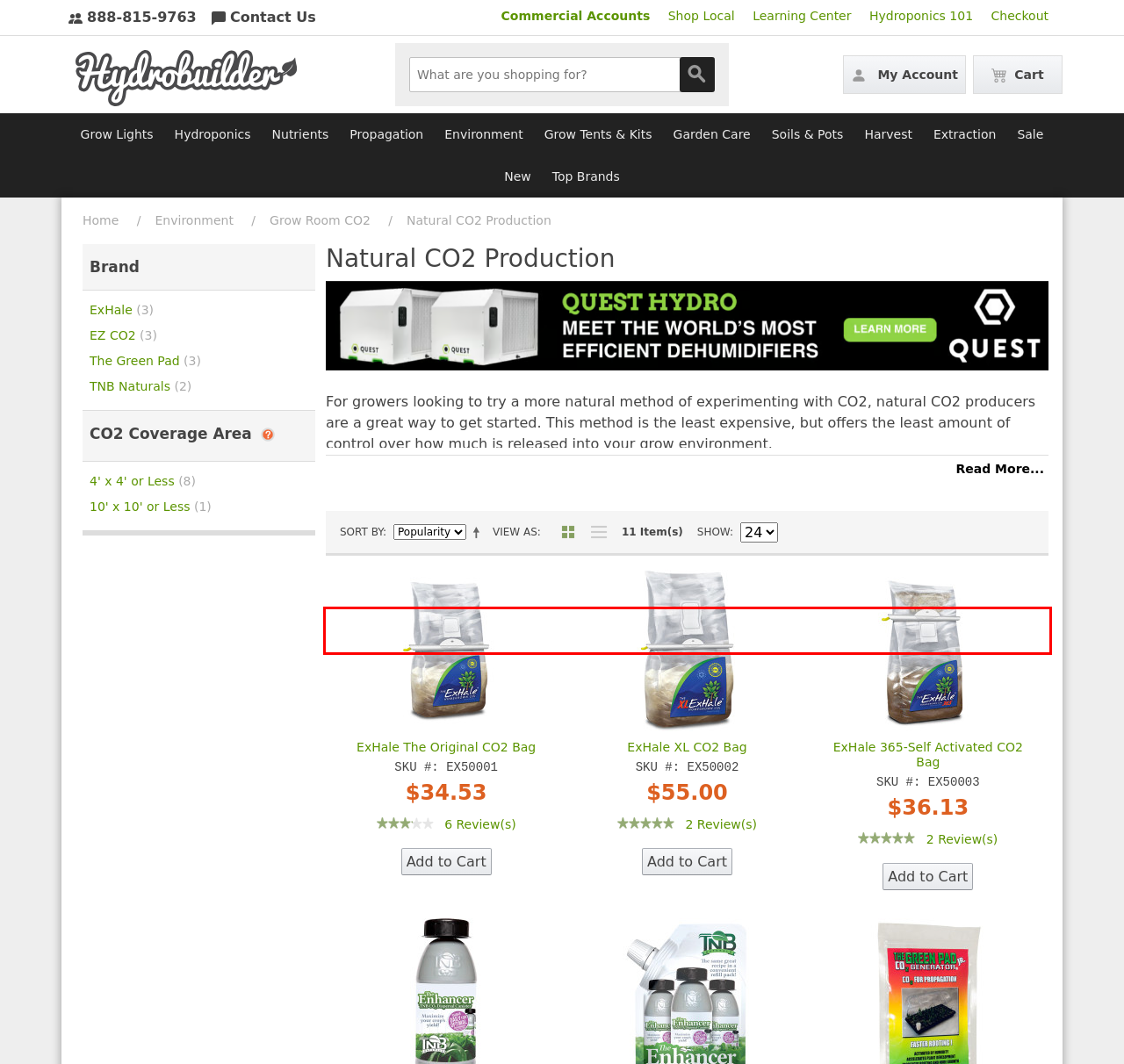Please examine the webpage screenshot and extract the text within the red bounding box using OCR.

Want to learn more about enriching your environment with CO2? Check out our full guide on grow room CO2 in our learning center.